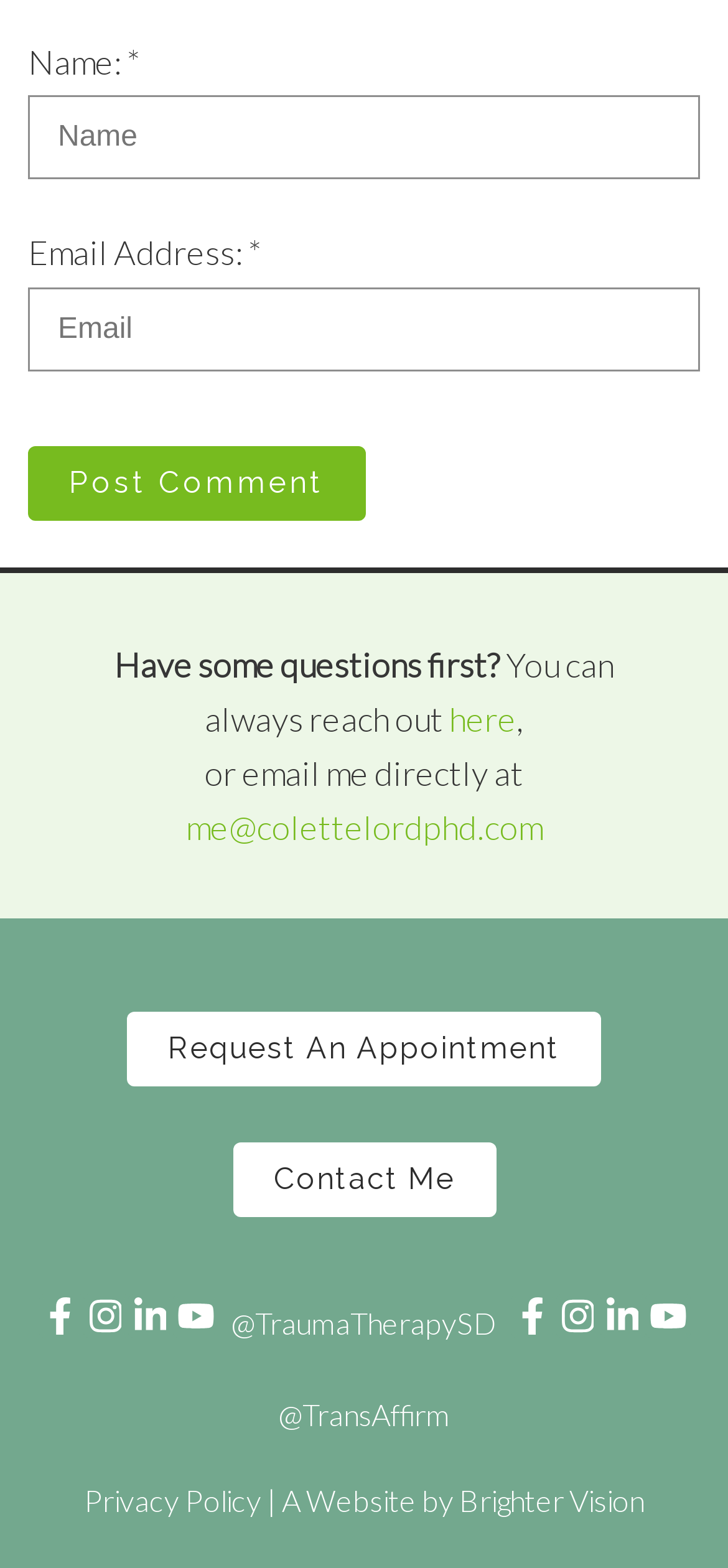Indicate the bounding box coordinates of the element that needs to be clicked to satisfy the following instruction: "Email info@travelstoreturkey.com". The coordinates should be four float numbers between 0 and 1, i.e., [left, top, right, bottom].

None